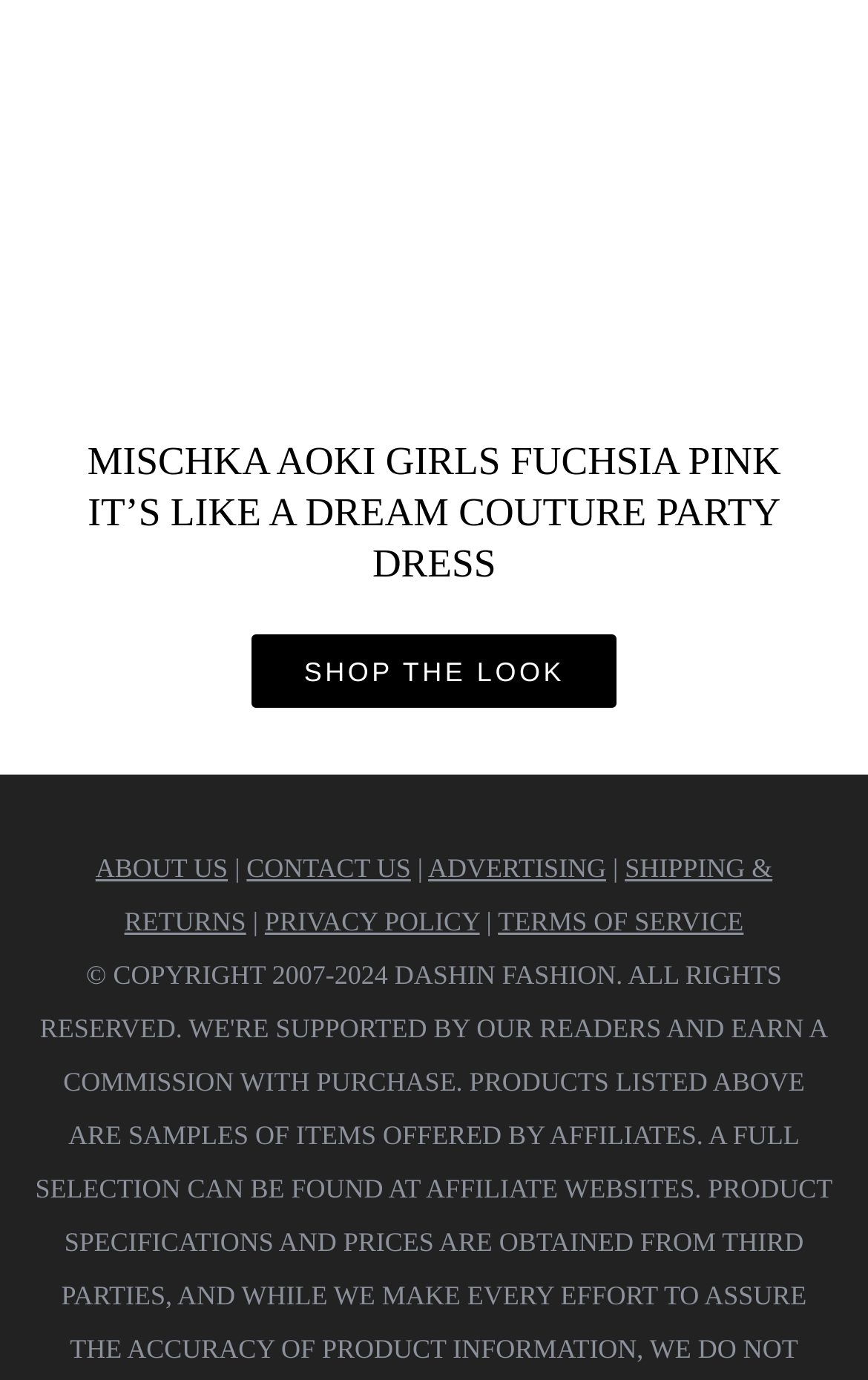Provide the bounding box coordinates of the HTML element described as: "TERMS OF SERVICE". The bounding box coordinates should be four float numbers between 0 and 1, i.e., [left, top, right, bottom].

[0.574, 0.657, 0.857, 0.679]